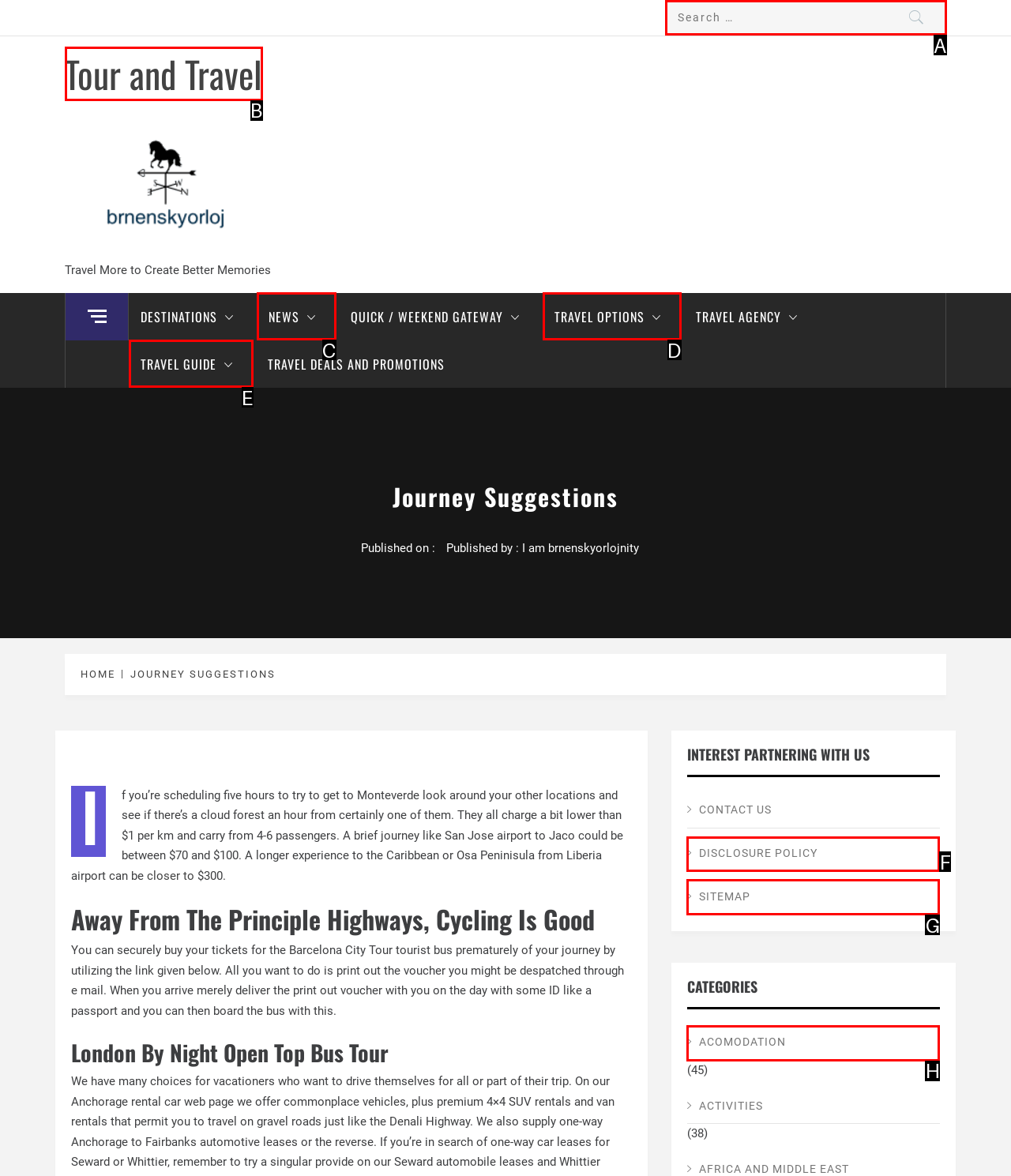Determine the HTML element to be clicked to complete the task: Search for a destination. Answer by giving the letter of the selected option.

A